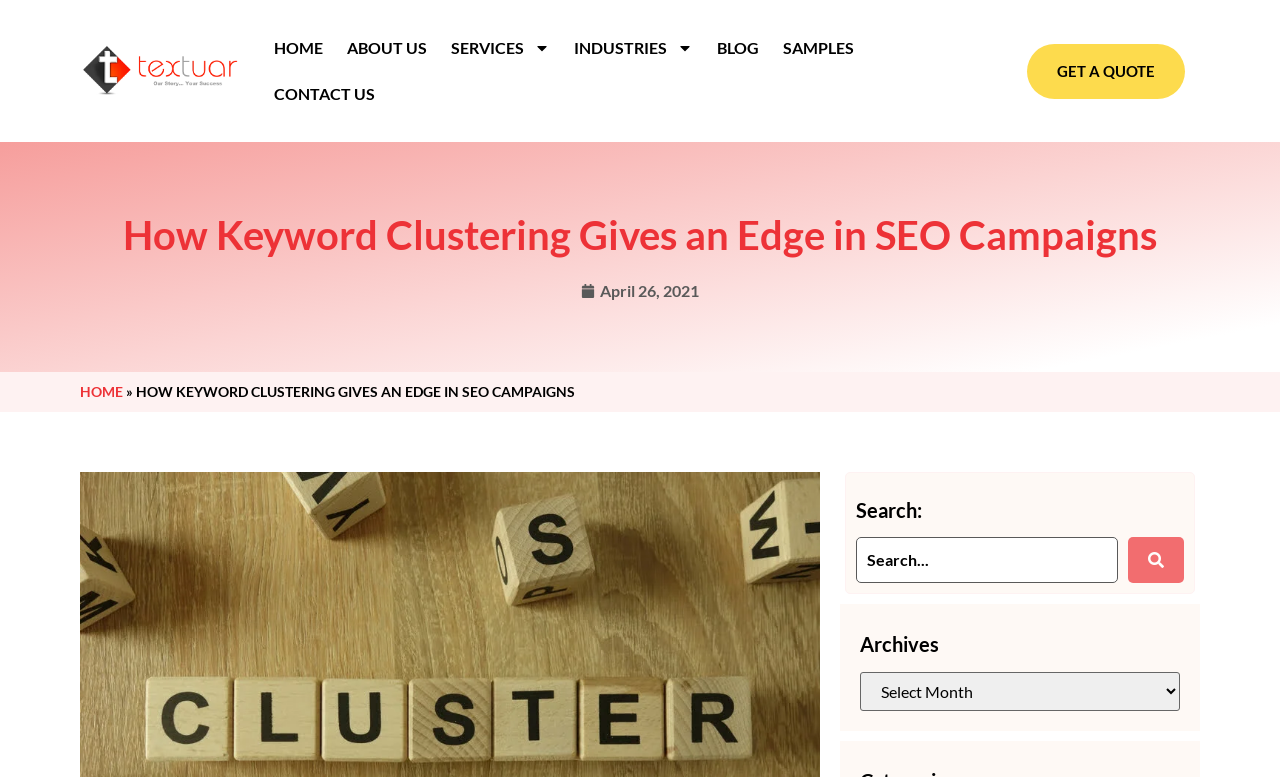Find the bounding box coordinates of the clickable area required to complete the following action: "view archives".

[0.672, 0.865, 0.922, 0.916]